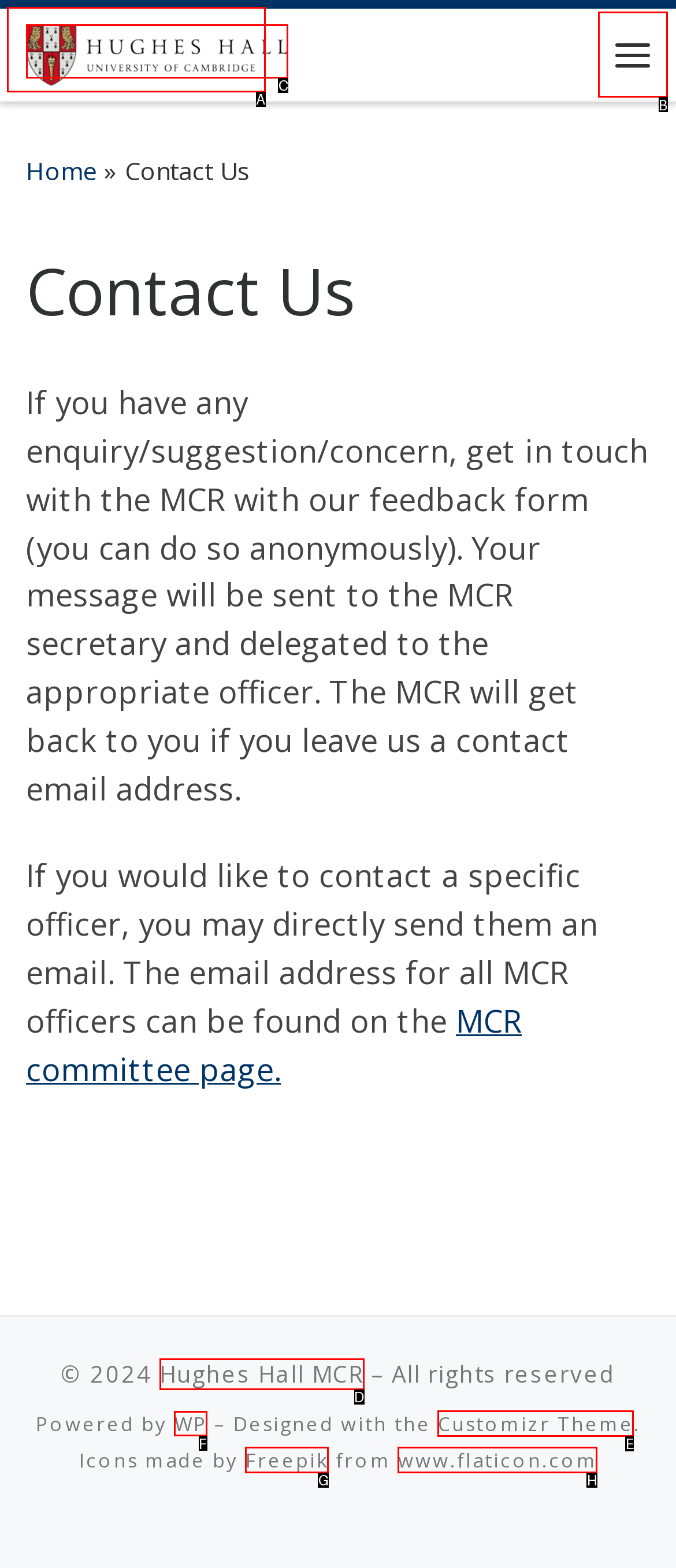Which UI element should you click on to achieve the following task: Click the 'WP' link? Provide the letter of the correct option.

F